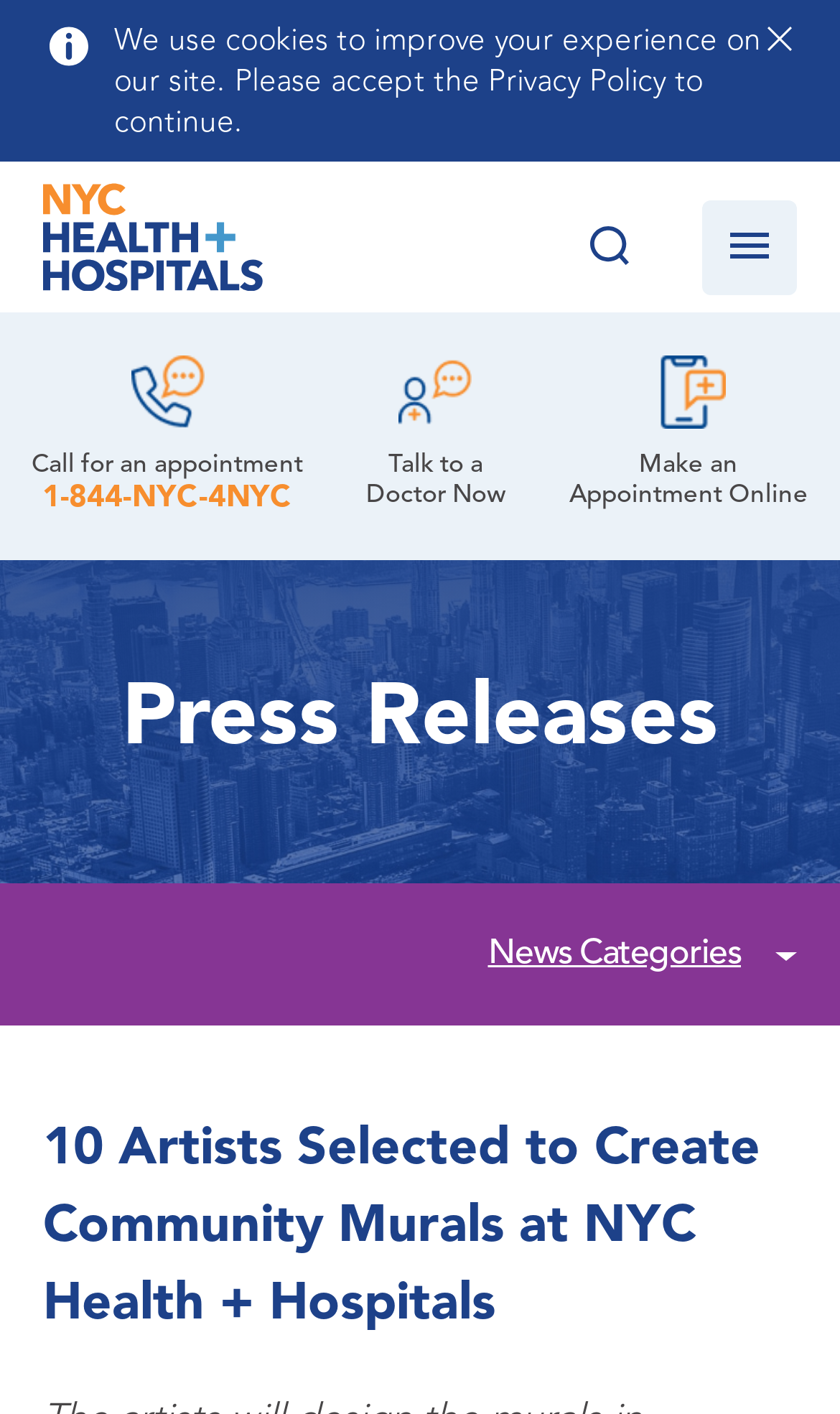What is the purpose of the button at the top right corner?
Using the image, respond with a single word or phrase.

Accept Privacy Policy